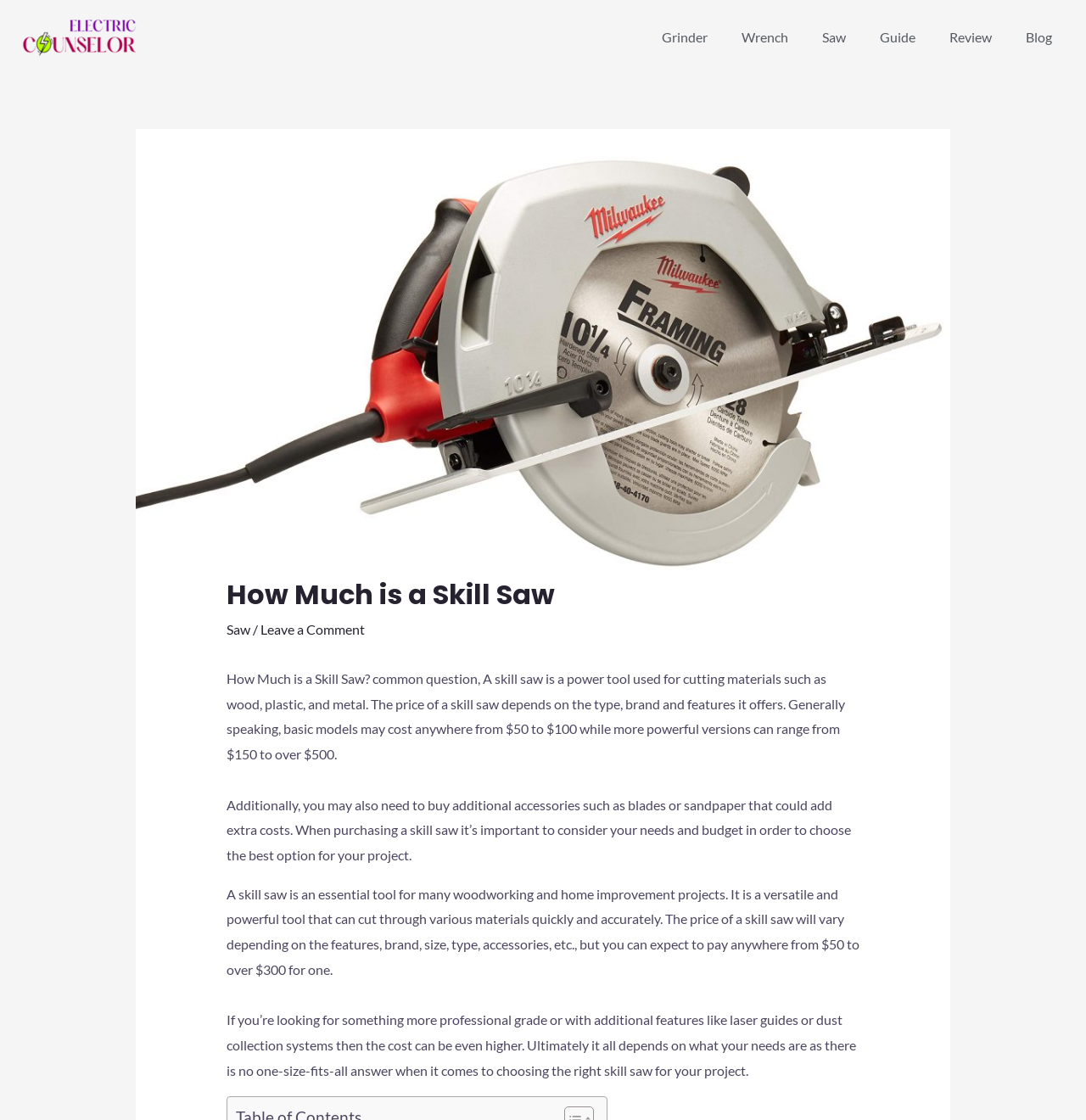What is the price range of basic skill saw models?
Answer the question with a detailed and thorough explanation.

The webpage states that basic models of skill saws may cost anywhere from $50 to $100.